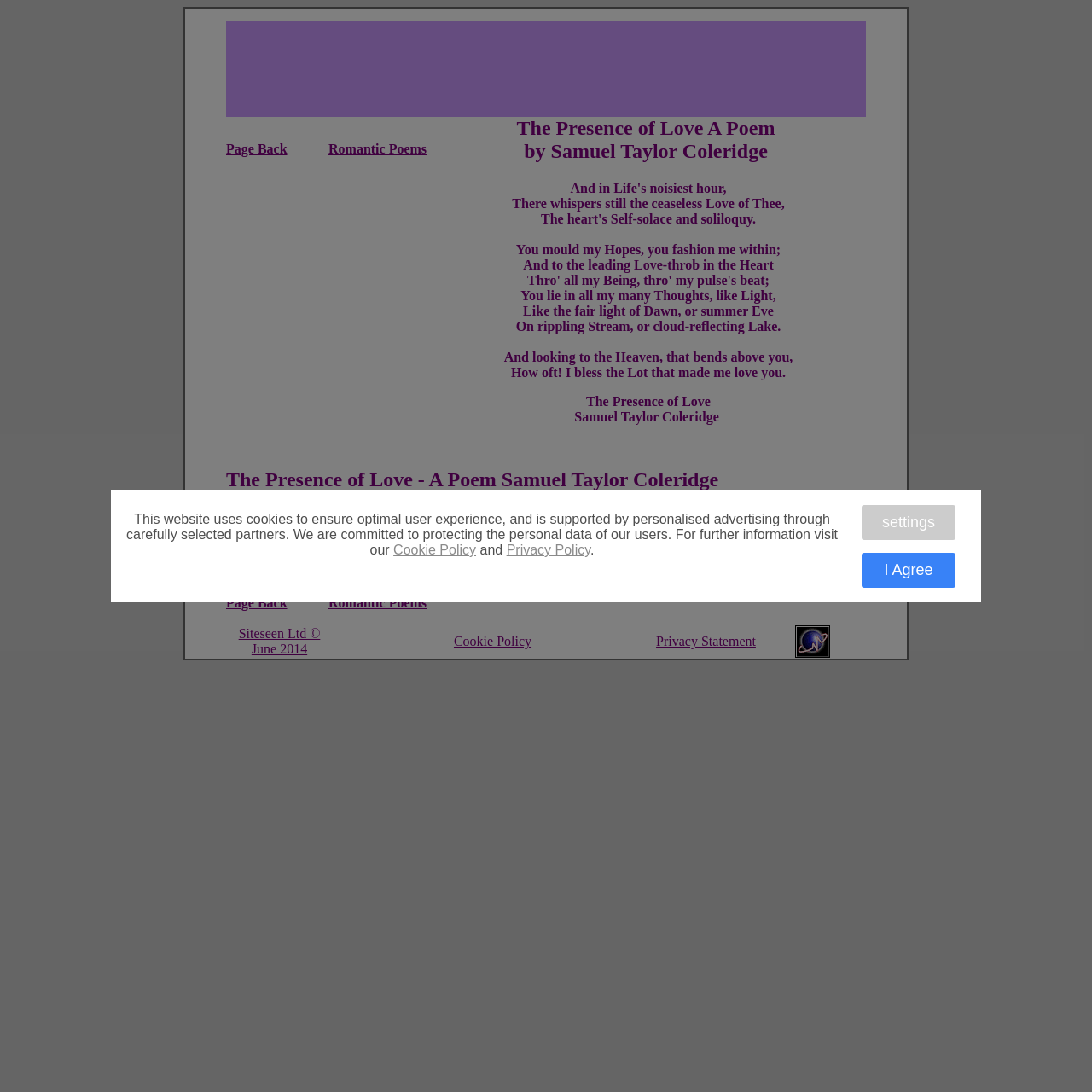Write an elaborate caption that captures the essence of the webpage.

This webpage is dedicated to a romantic poem called "The Presence of Love" by Samuel Taylor Coleridge. At the top of the page, there is a header section with a title that reads "The Presence of Love - a Romantic Poem by Samuel Taylor Coleridge". 

Below the header, there is a large section that takes up most of the page, containing the poem itself. The poem is divided into several stanzas, with each stanza exploring the theme of love and its presence in one's life. The text is written in a lyrical and expressive style, with vivid imagery and metaphors used to convey the emotions and ideas.

To the left of the poem, there is a sidebar with several links, including "Page Back", "Romantic Poems", and "The Presence of Love A Poem by Samuel Taylor Coleridge". These links are likely navigation options to explore more poems or return to previous pages.

At the bottom of the page, there is a footer section with several links, including "Siteseen Ltd © June 2014", "Cookie Policy", and "eXTReMe Tracker". There is also a small table with links to "Privacy Statement" and "eXTReMe Tracker".

Additionally, there is a small notification at the bottom of the page that informs users about the website's use of cookies and personalized advertising, with links to the "Cookie Policy" and "Privacy Policy" for further information. There are also two buttons, "settings" and "I Agree", which are likely related to the website's cookie and privacy policies.